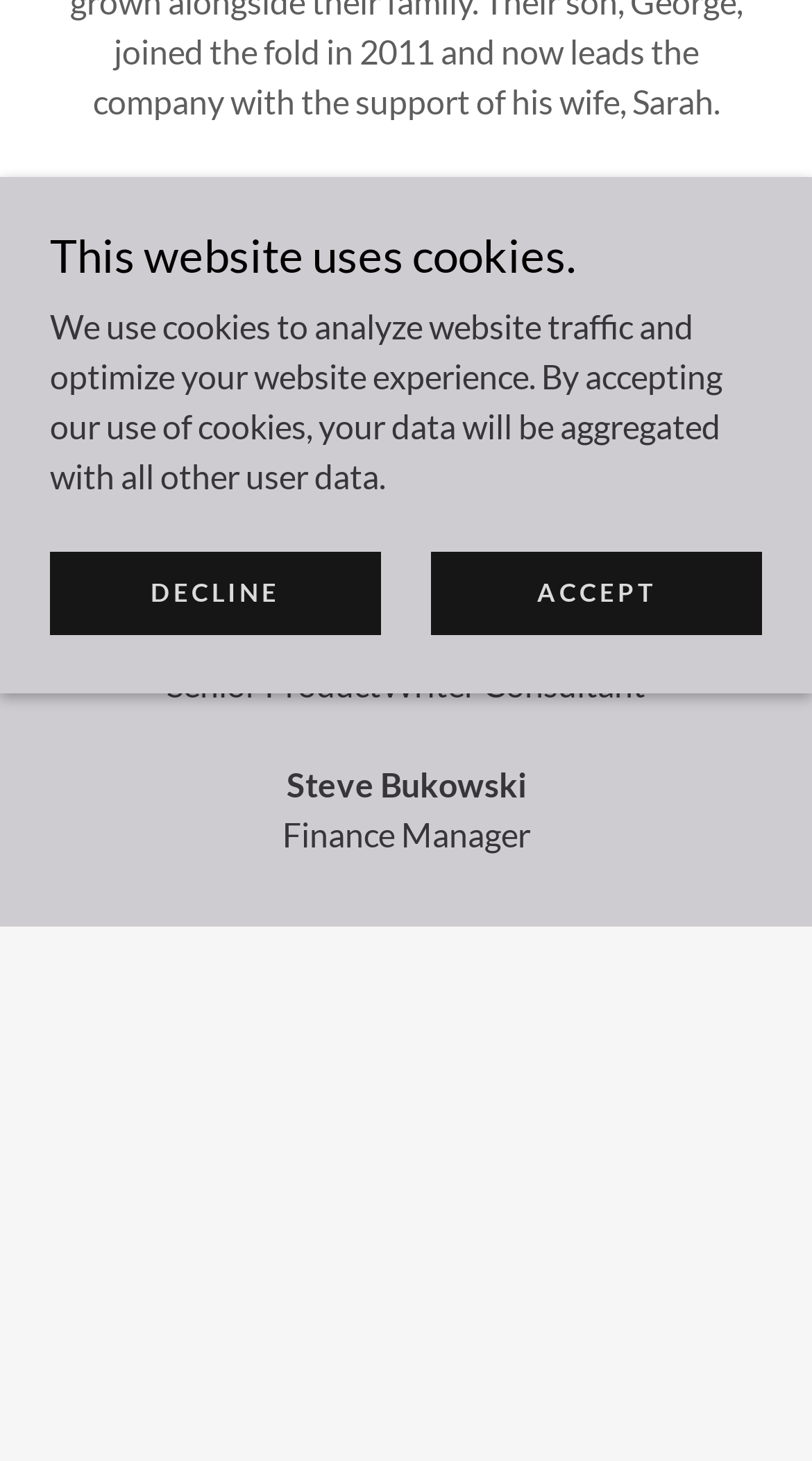Locate the UI element that matches the description Accept in the webpage screenshot. Return the bounding box coordinates in the format (top-left x, top-left y, bottom-right x, bottom-right y), with values ranging from 0 to 1.

[0.531, 0.376, 0.938, 0.433]